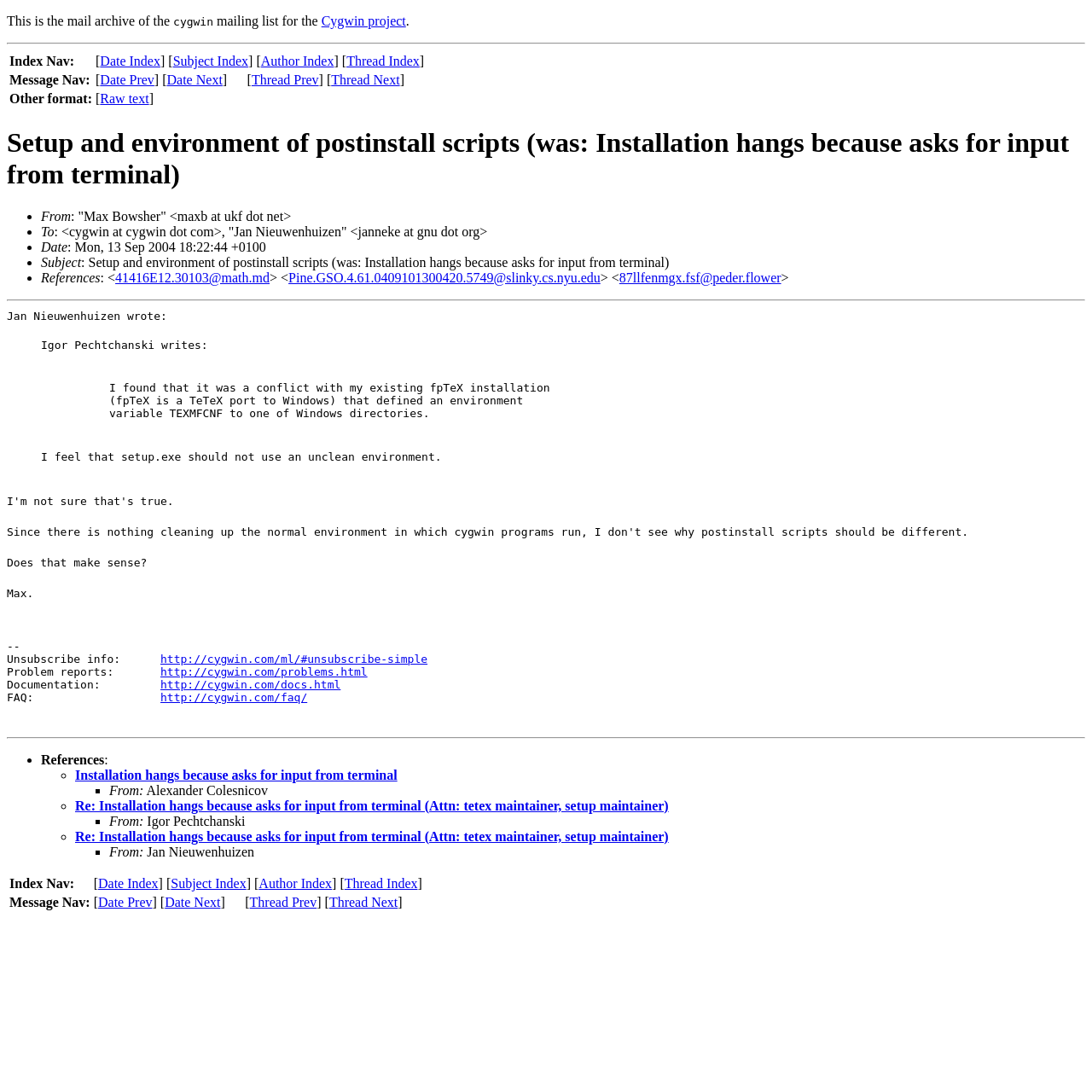What is the date of the email?
Answer the question with as much detail as possible.

The date of the email can be found in the 'Date' field, which says 'Date: Mon, 13 Sep 2004 18:22:44 +0100'